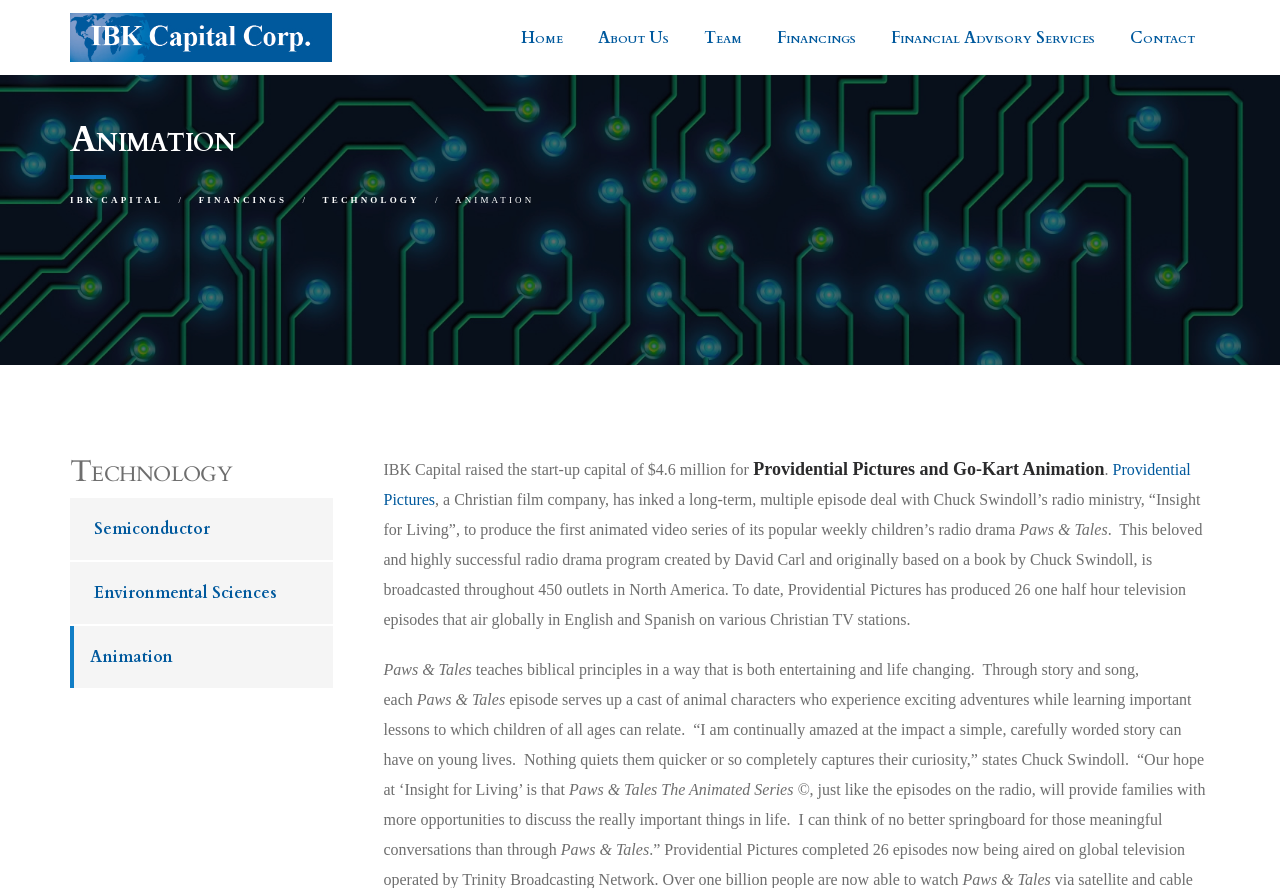Pinpoint the bounding box coordinates of the clickable element to carry out the following instruction: "Click on the 'Semiconductor' link."

[0.073, 0.583, 0.164, 0.608]